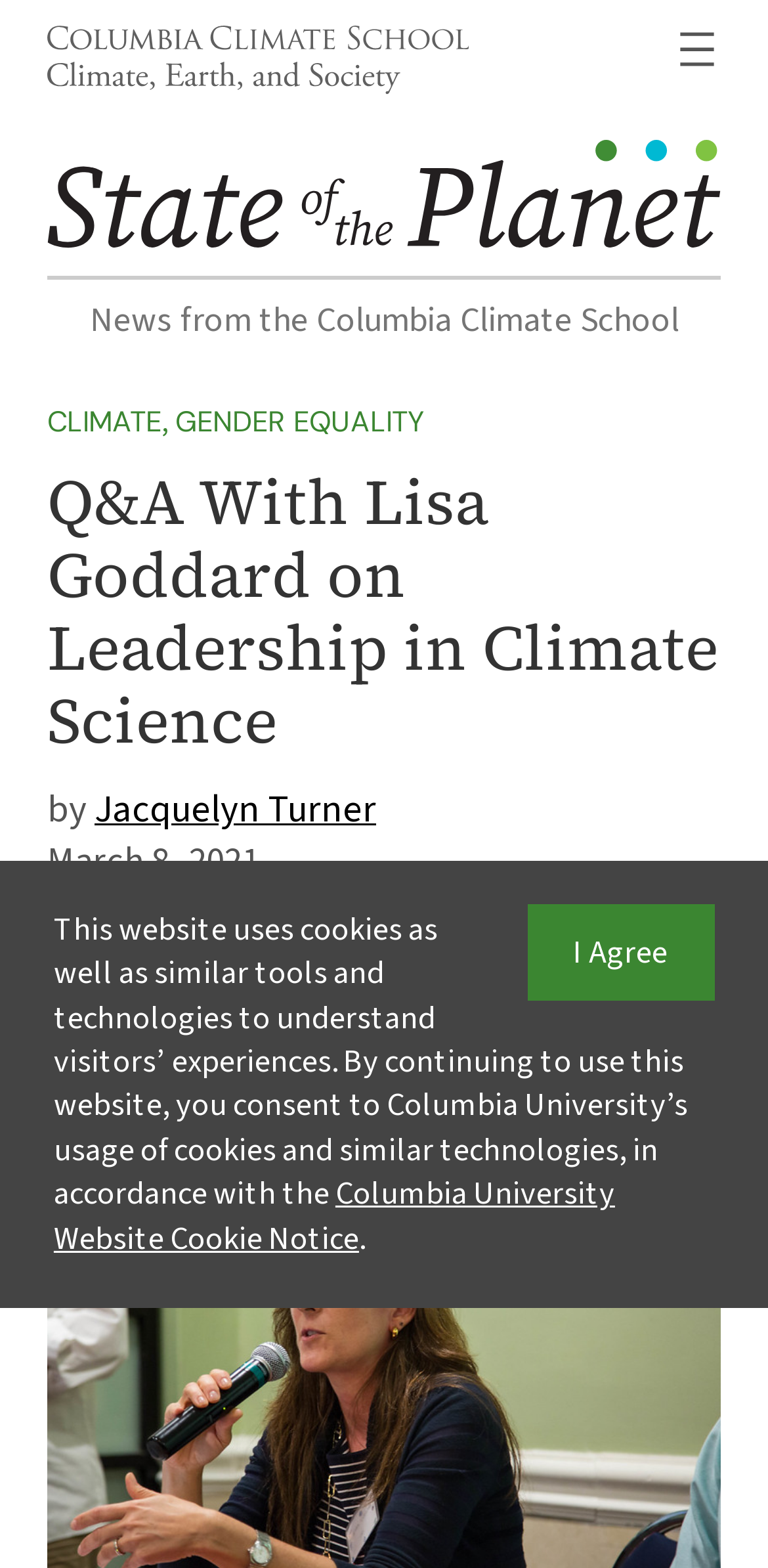Respond to the following query with just one word or a short phrase: 
What is the name of the climate school mentioned?

Columbia Climate School